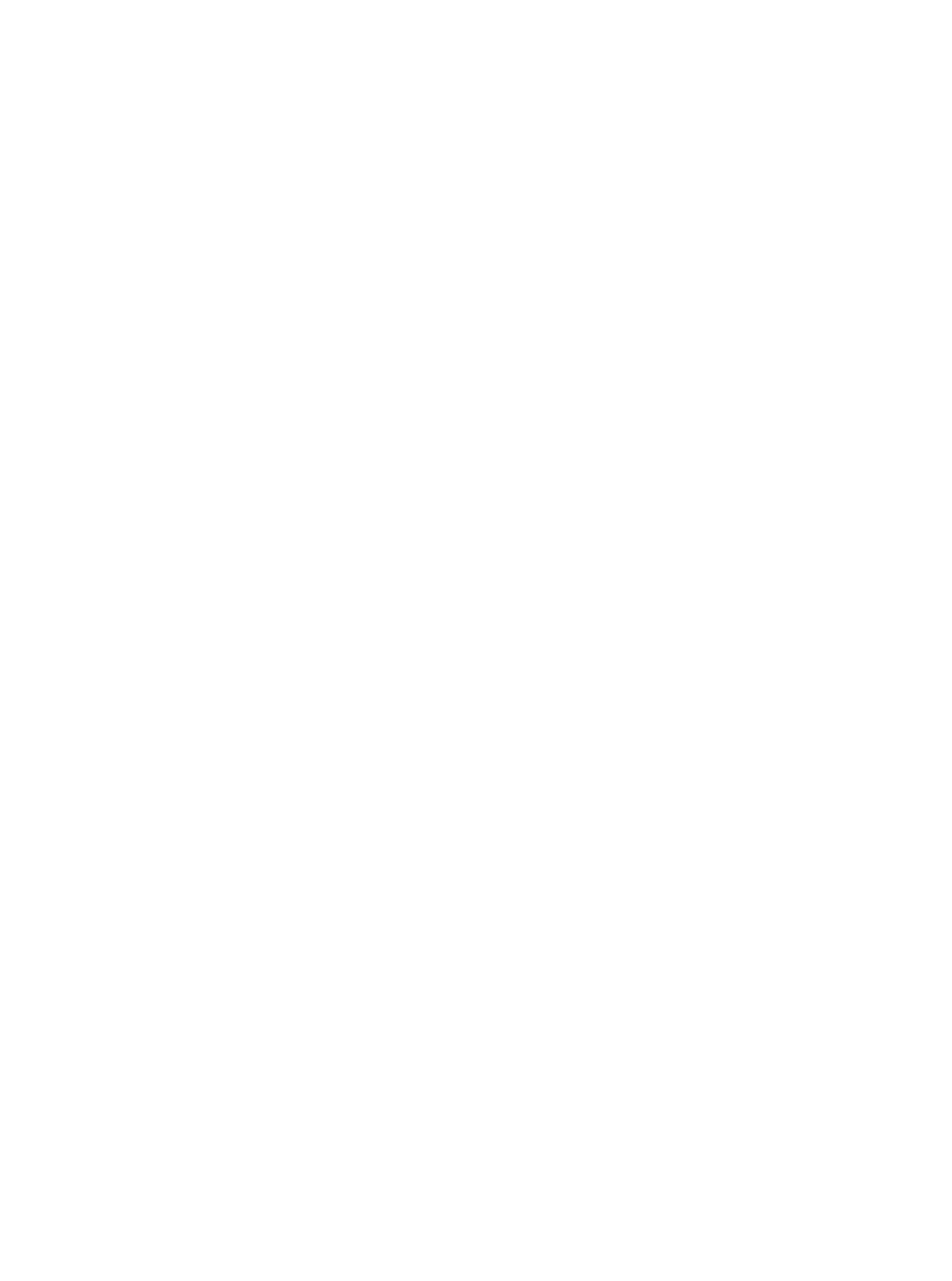Provide the bounding box for the UI element matching this description: "Compliance".

[0.055, 0.675, 0.113, 0.691]